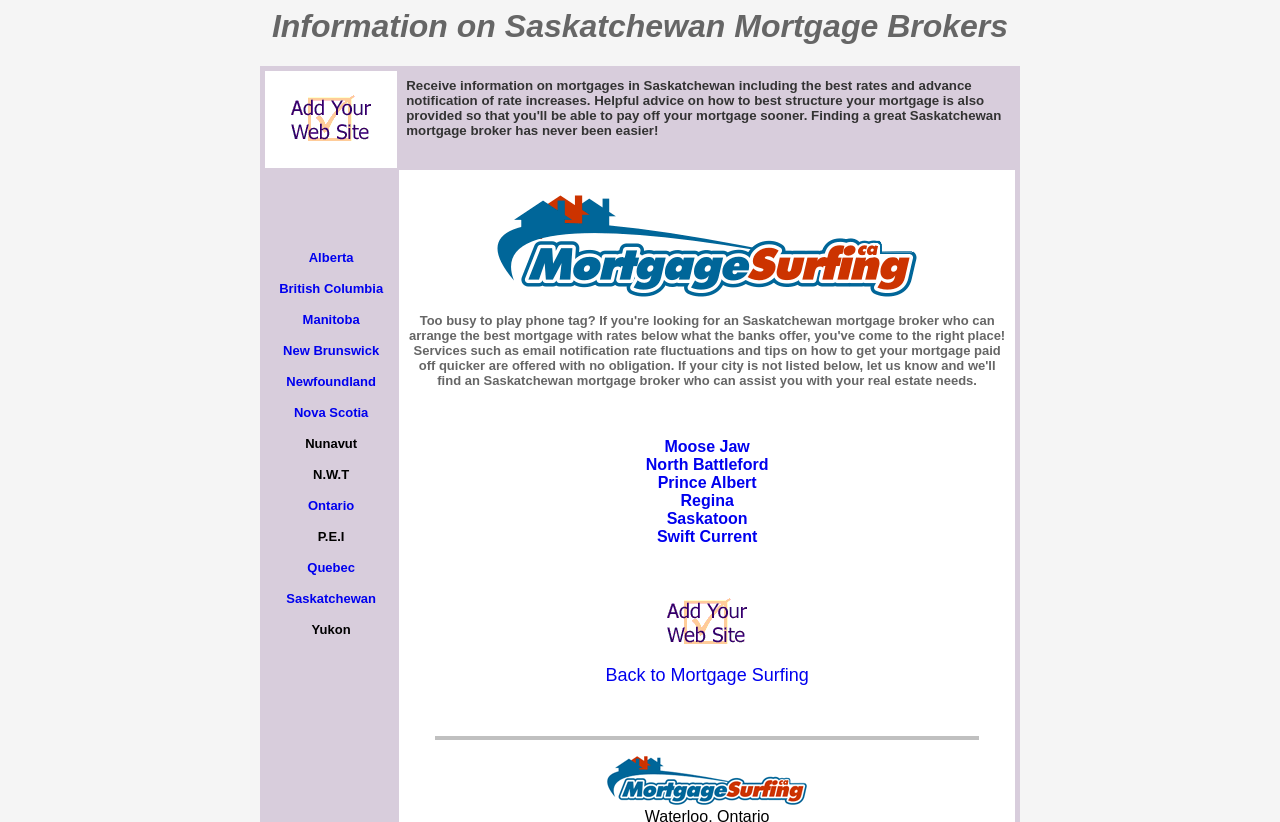Please find the bounding box coordinates of the clickable region needed to complete the following instruction: "Browse Alberta mortgage brokers". The bounding box coordinates must consist of four float numbers between 0 and 1, i.e., [left, top, right, bottom].

[0.241, 0.304, 0.276, 0.322]